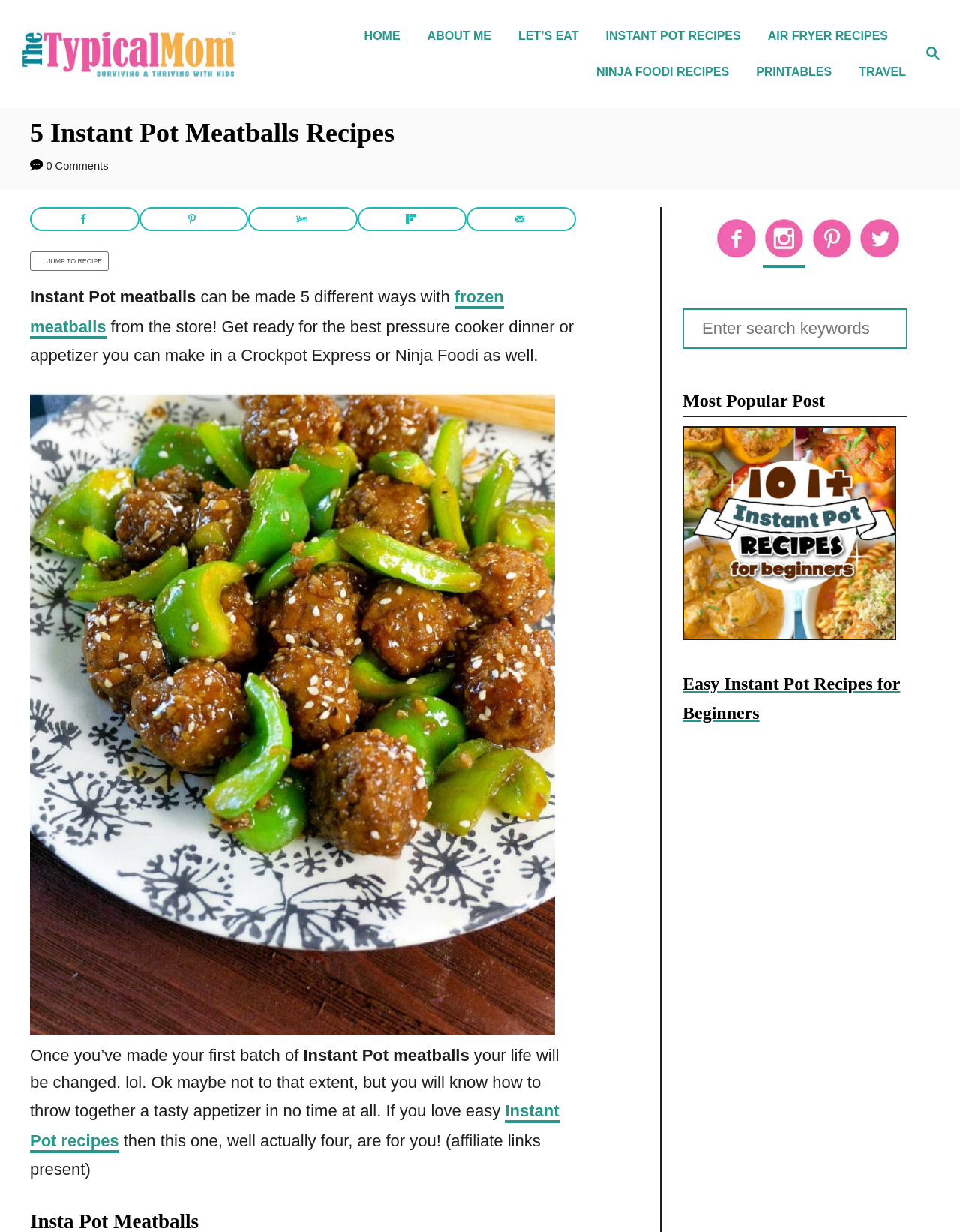Please identify the bounding box coordinates of the element's region that I should click in order to complete the following instruction: "Explore Instant Pot recipes". The bounding box coordinates consist of four float numbers between 0 and 1, i.e., [left, top, right, bottom].

[0.621, 0.015, 0.79, 0.044]